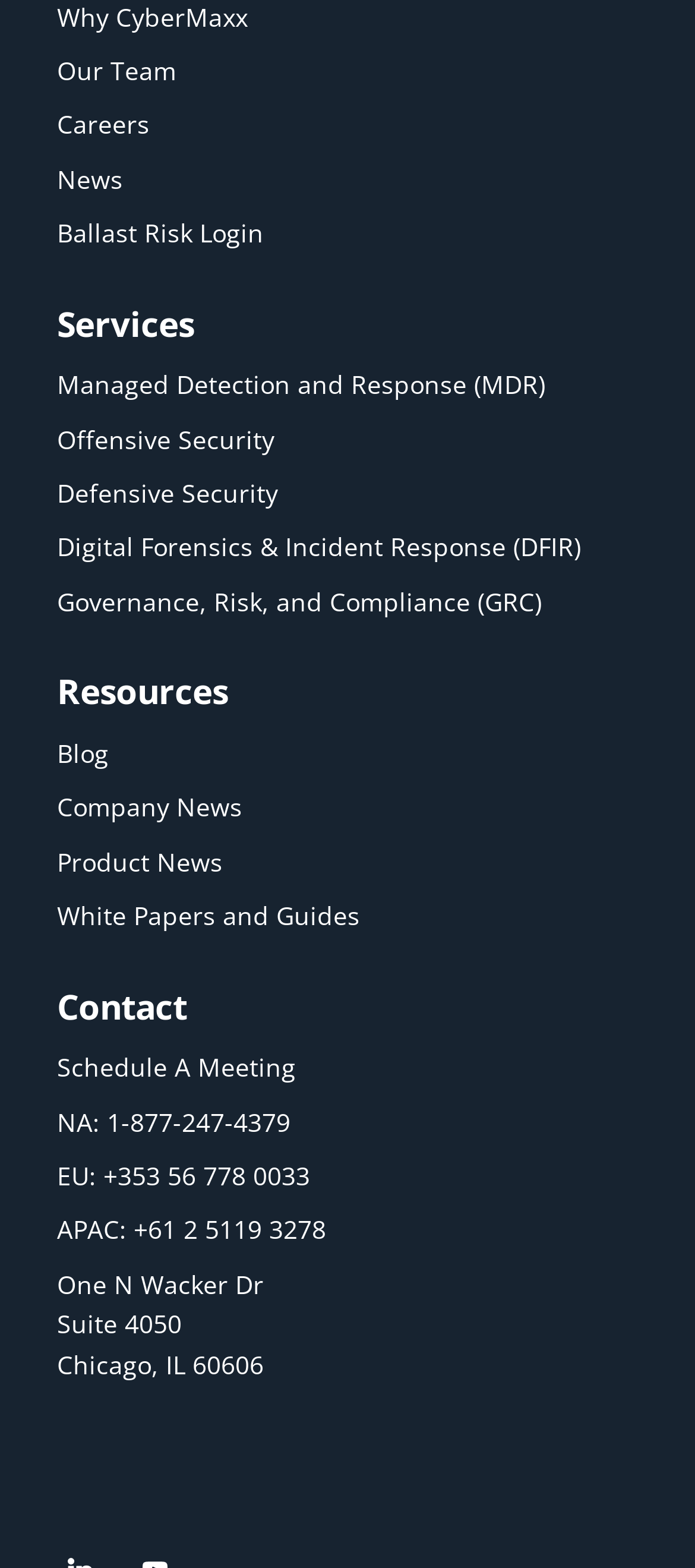How can I schedule a meeting with the company?
Please provide a full and detailed response to the question.

I looked for links related to contact or meeting and found the link 'Schedule A Meeting' which suggests that it is a way to schedule a meeting with the company.